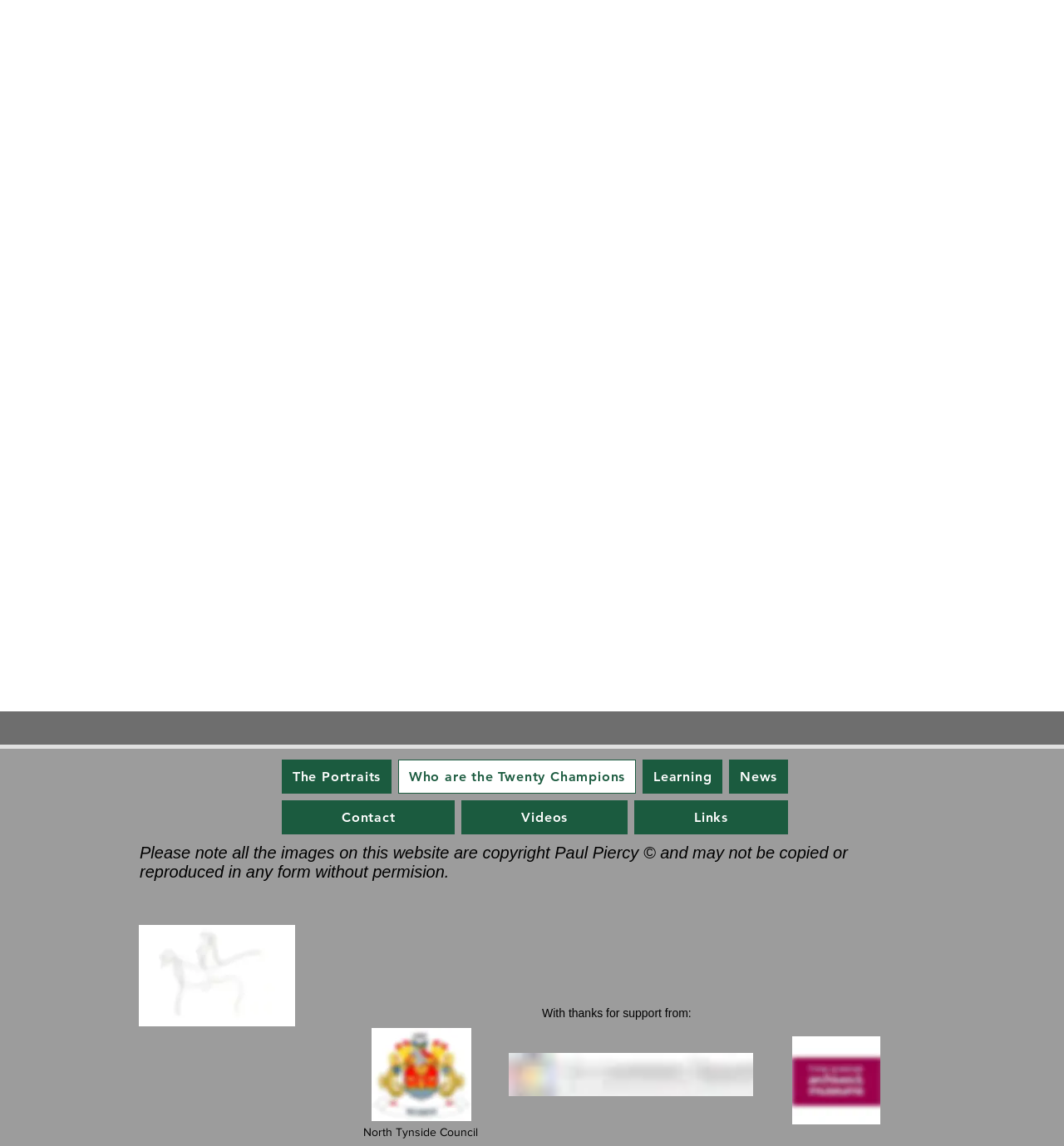Highlight the bounding box coordinates of the element that should be clicked to carry out the following instruction: "Click on The Portraits link". The coordinates must be given as four float numbers ranging from 0 to 1, i.e., [left, top, right, bottom].

[0.265, 0.663, 0.368, 0.693]